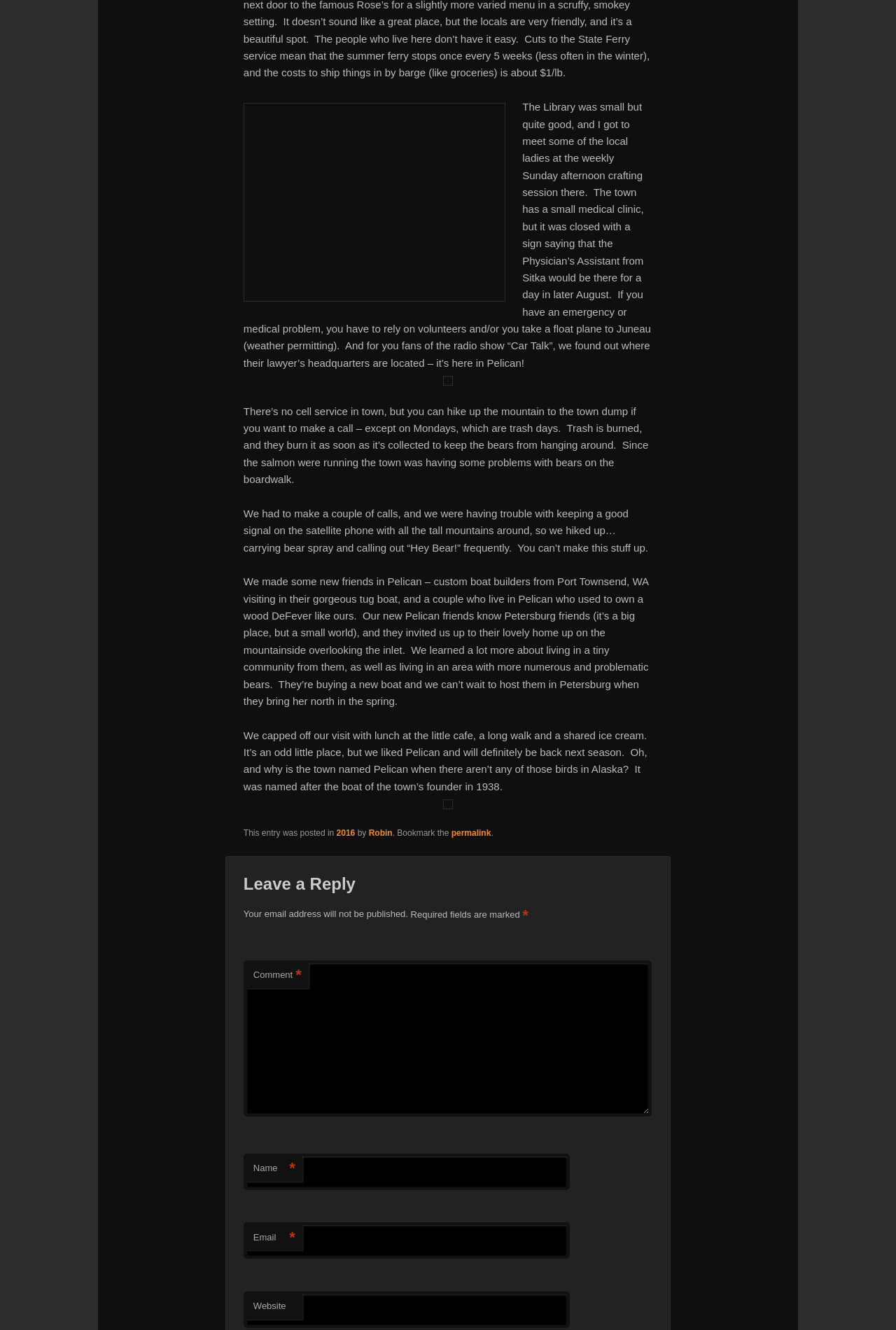Please mark the bounding box coordinates of the area that should be clicked to carry out the instruction: "Click the permalink".

[0.504, 0.771, 0.548, 0.778]